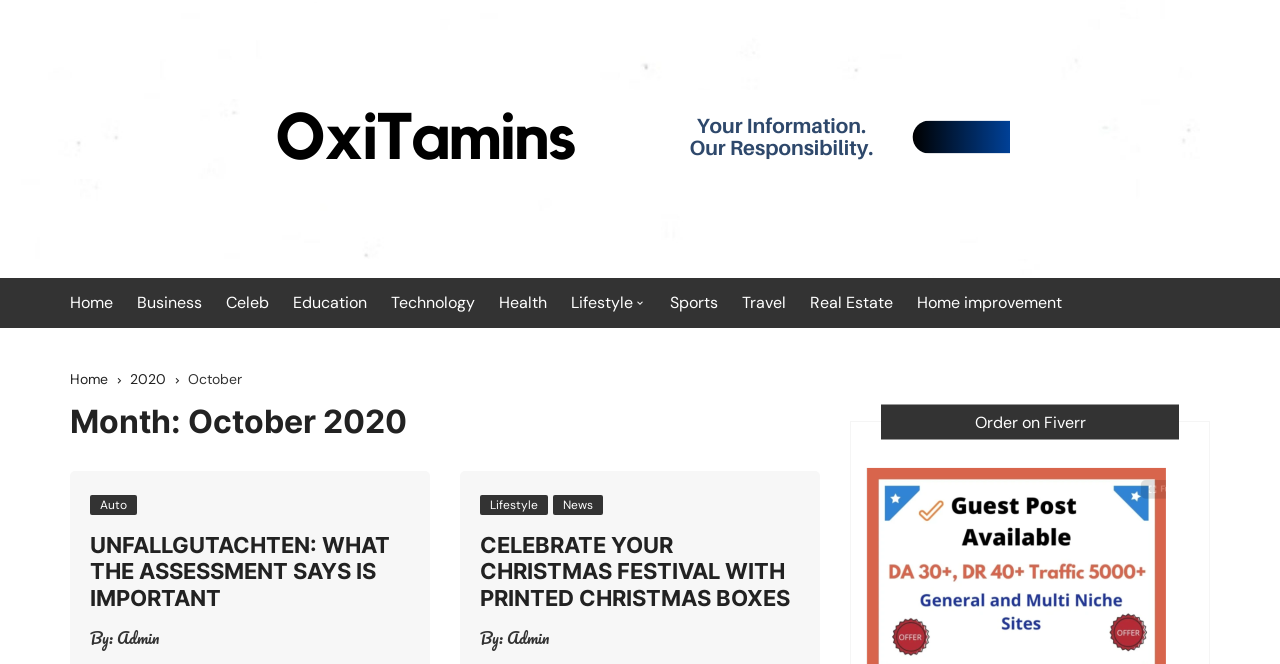Explain the webpage's design and content in an elaborate manner.

The webpage appears to be a news or blog website, with a focus on various topics such as business, celebrities, education, technology, health, lifestyle, sports, travel, and real estate. 

At the top of the page, there is a navigation menu with links to different categories, including Home, Business, Celeb, Education, Technology, Health, Lifestyle, Sports, Travel, and Real Estate. Below this menu, there is a breadcrumbs navigation section that shows the current page's location, with links to Home, 2020, and October.

The main content of the page is divided into two sections. On the left side, there are two articles with headings "UNFALLGUTACHTEN: WHAT THE ASSESSMENT SAYS IS IMPORTANT" and "CELEBRATE YOUR CHRISTMAS FESTIVAL WITH PRINTED CHRISTMAS BOXES". Each article has a link to read more, and is accompanied by the author's name, "Admin". 

On the right side, there are several links to other topics, including Auto, Lifestyle, and News. There is also a section that appears to be an advertisement or a call to action, with a heading "Order on Fiverr" and a link to the Fiverr website. 

Additionally, there are several other links scattered throughout the page, including links to Beauty, Fashion, Shopping, Food, and Home improvement, which are likely related to the Lifestyle category.